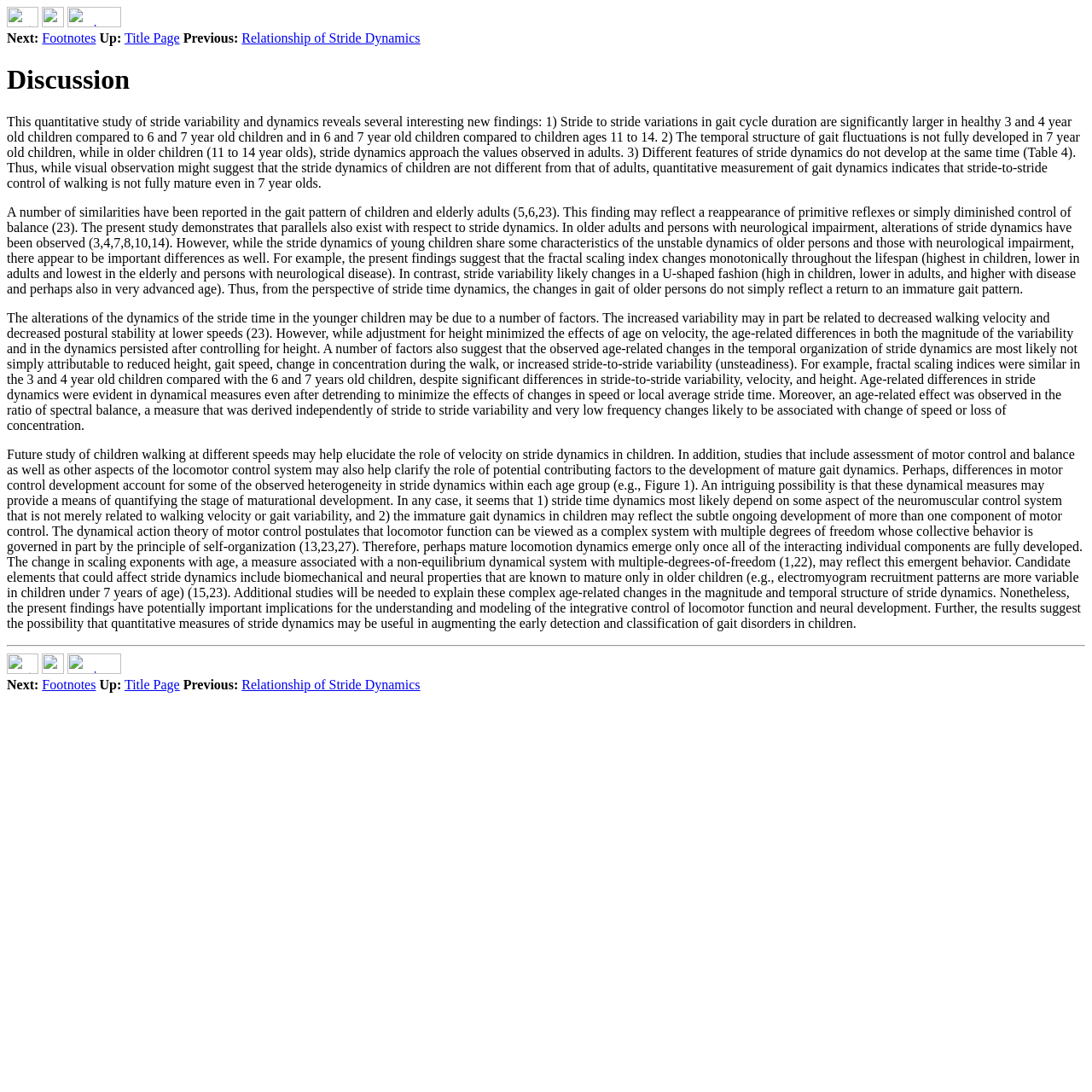What is the topic of discussion?
Please analyze the image and answer the question with as much detail as possible.

Based on the content of the webpage, it appears to be a discussion about stride dynamics, specifically the study of stride variability and dynamics in children and its relation to gait patterns.